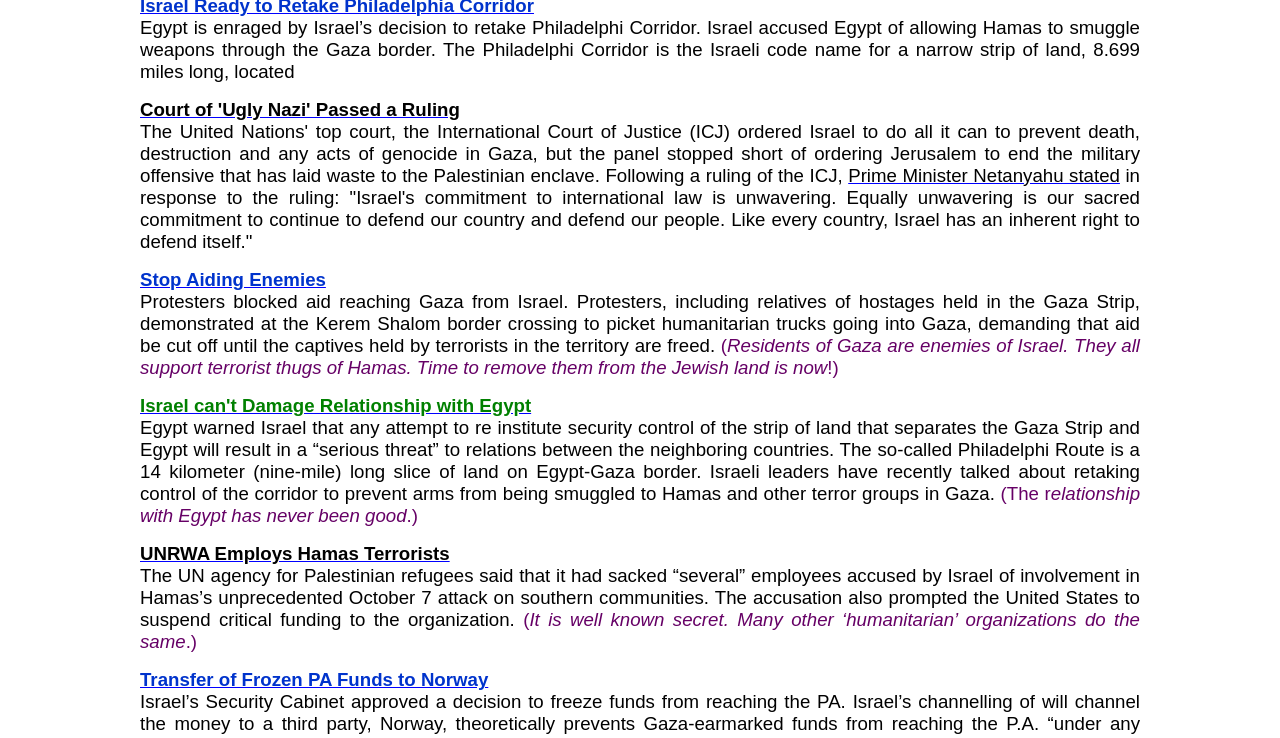Respond with a single word or short phrase to the following question: 
What is UNRWA accused of by Israel?

Employing Hamas terrorists